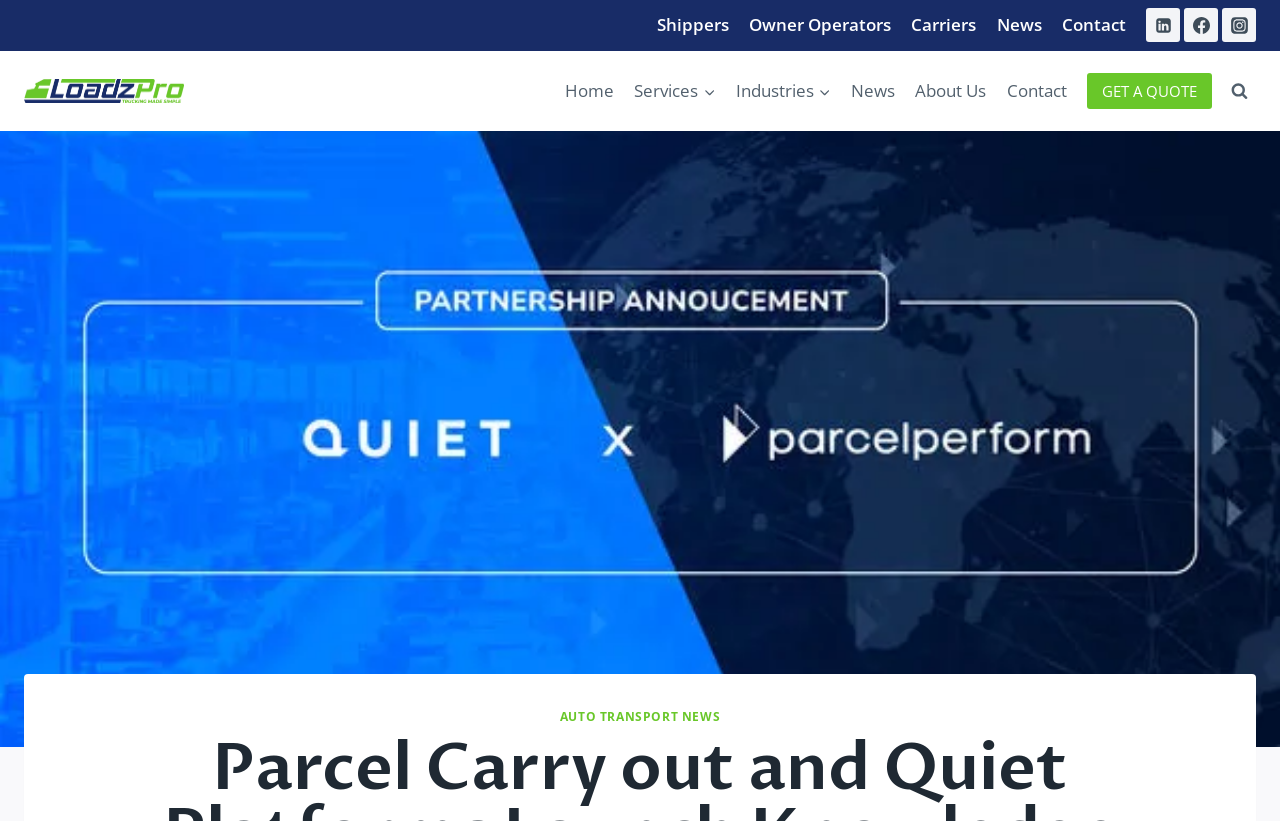Using the provided description Auto Transport News, find the bounding box coordinates for the UI element. Provide the coordinates in (top-left x, top-left y, bottom-right x, bottom-right y) format, ensuring all values are between 0 and 1.

[0.437, 0.862, 0.563, 0.882]